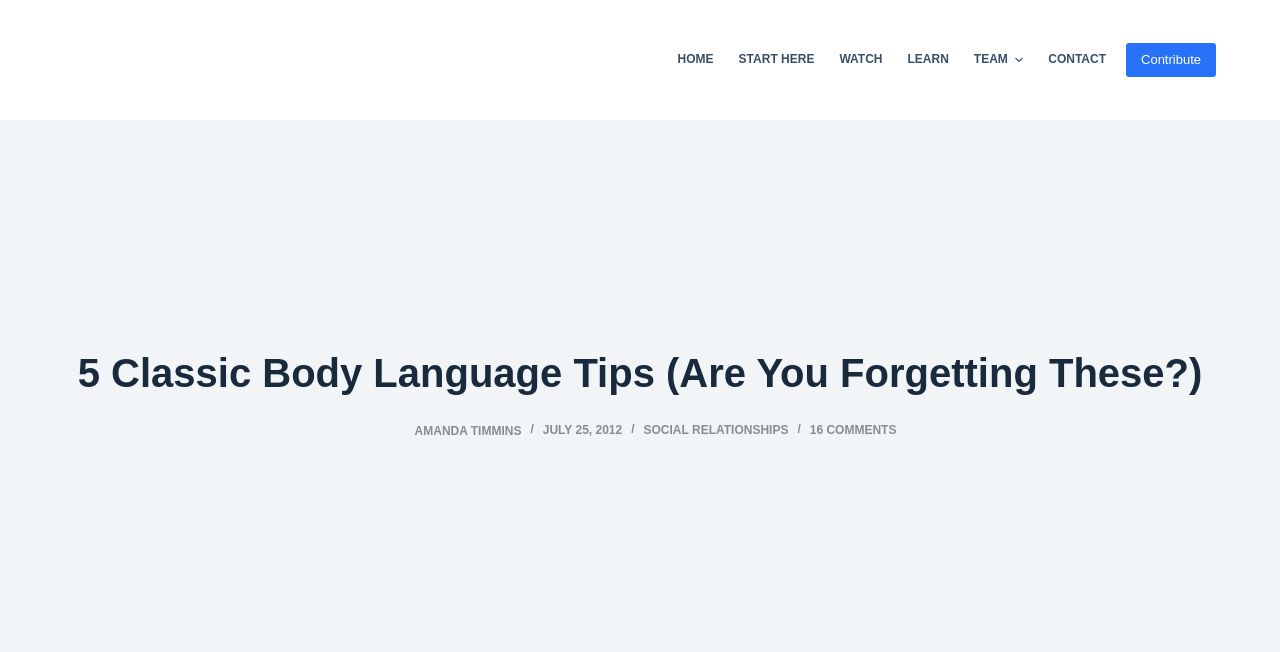Please give a succinct answer using a single word or phrase:
What is the category of the article?

SOCIAL RELATIONSHIPS